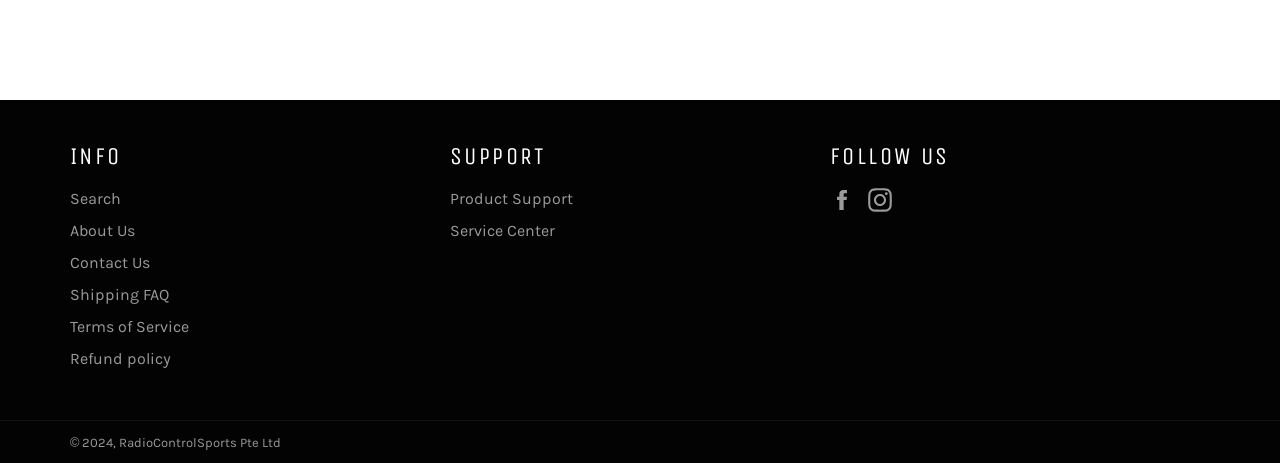Please provide a one-word or short phrase answer to the question:
What are the main categories on the webpage?

INFO, SUPPORT, FOLLOW US